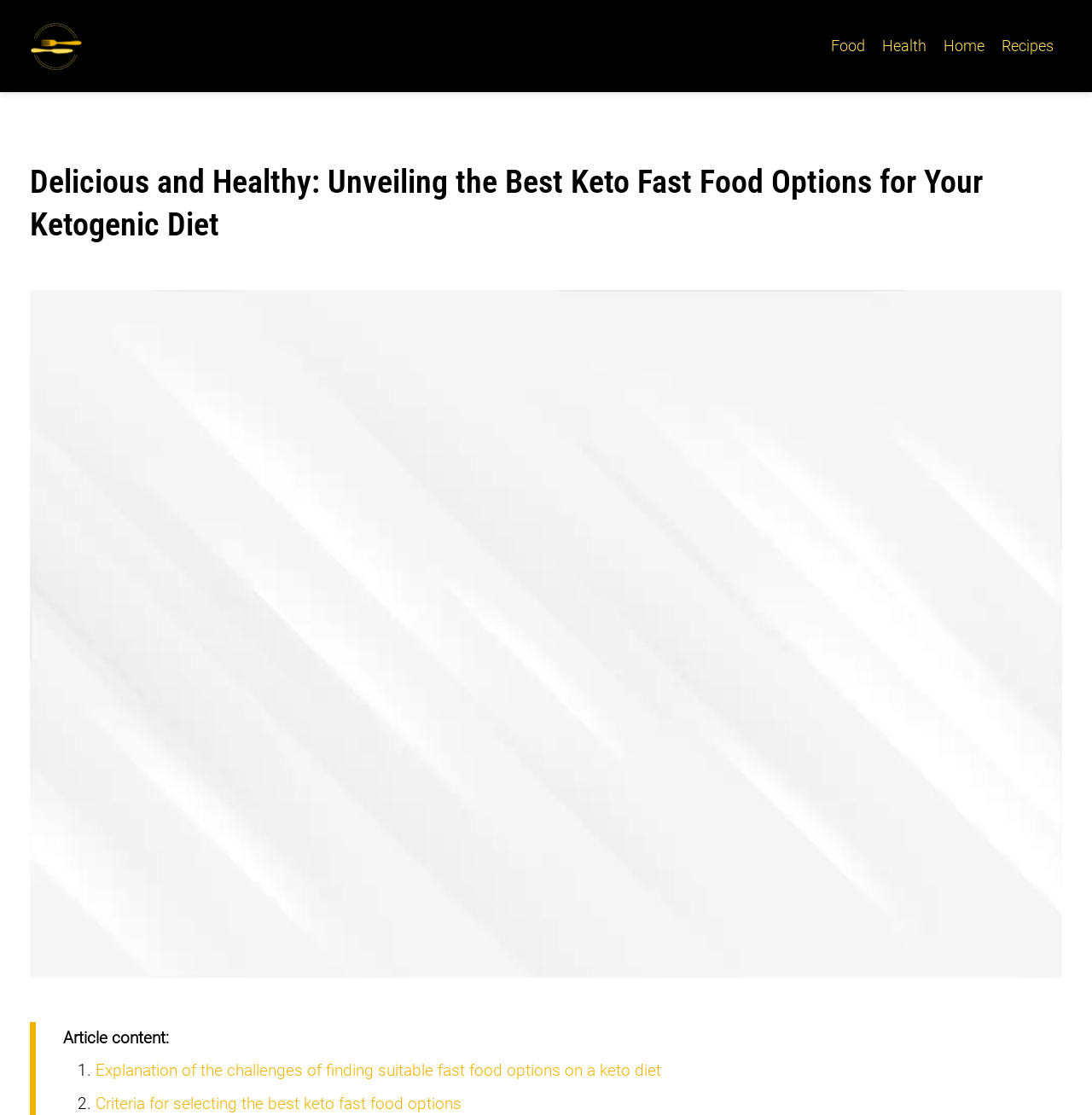Please specify the bounding box coordinates in the format (top-left x, top-left y, bottom-right x, bottom-right y), with values ranging from 0 to 1. Identify the bounding box for the UI component described as follows: Recipes

[0.909, 0.03, 0.973, 0.053]